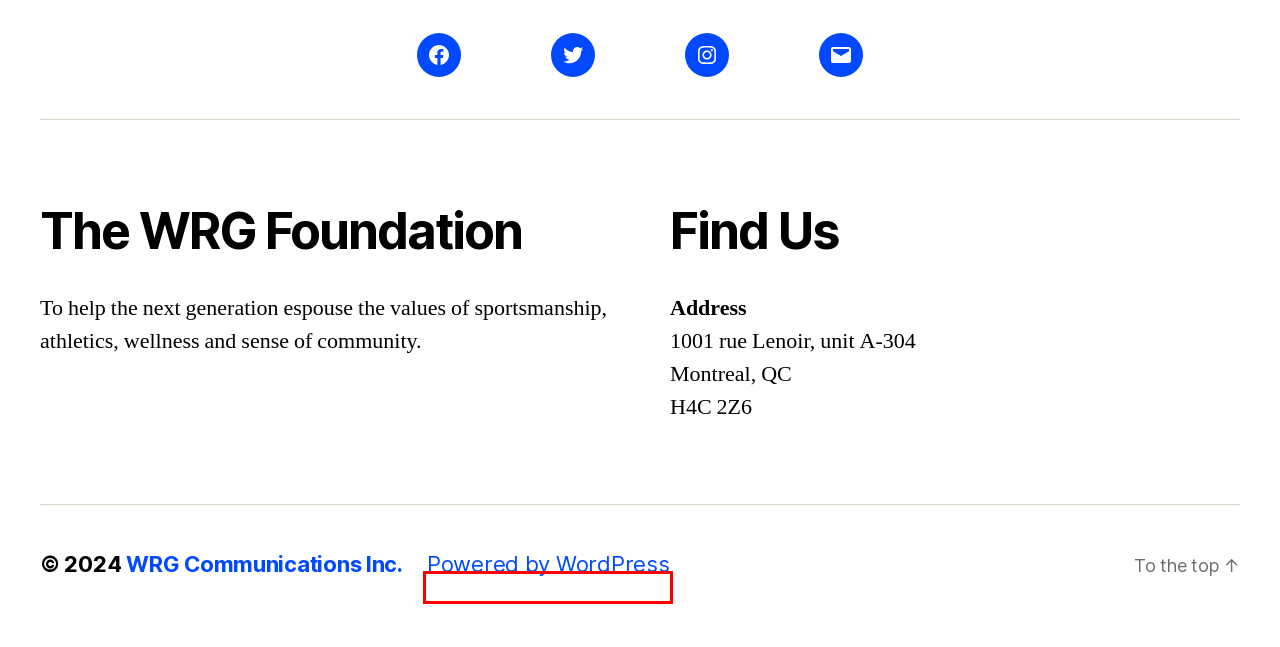Examine the screenshot of a webpage with a red bounding box around a specific UI element. Identify which webpage description best matches the new webpage that appears after clicking the element in the red bounding box. Here are the candidates:
A. Upcoming Events – WRG Communications Inc.
B. About – WRG Communications Inc.
C. The most stylish hockey game in the world.
D. Charlotte Garcia – WRG Communications Inc.
E. WRG Communications Inc.
F. Partners – WRG Communications Inc.
G. Donate – WRG Communications Inc.
H. Blog Tool, Publishing Platform, and CMS – WordPress.org

H